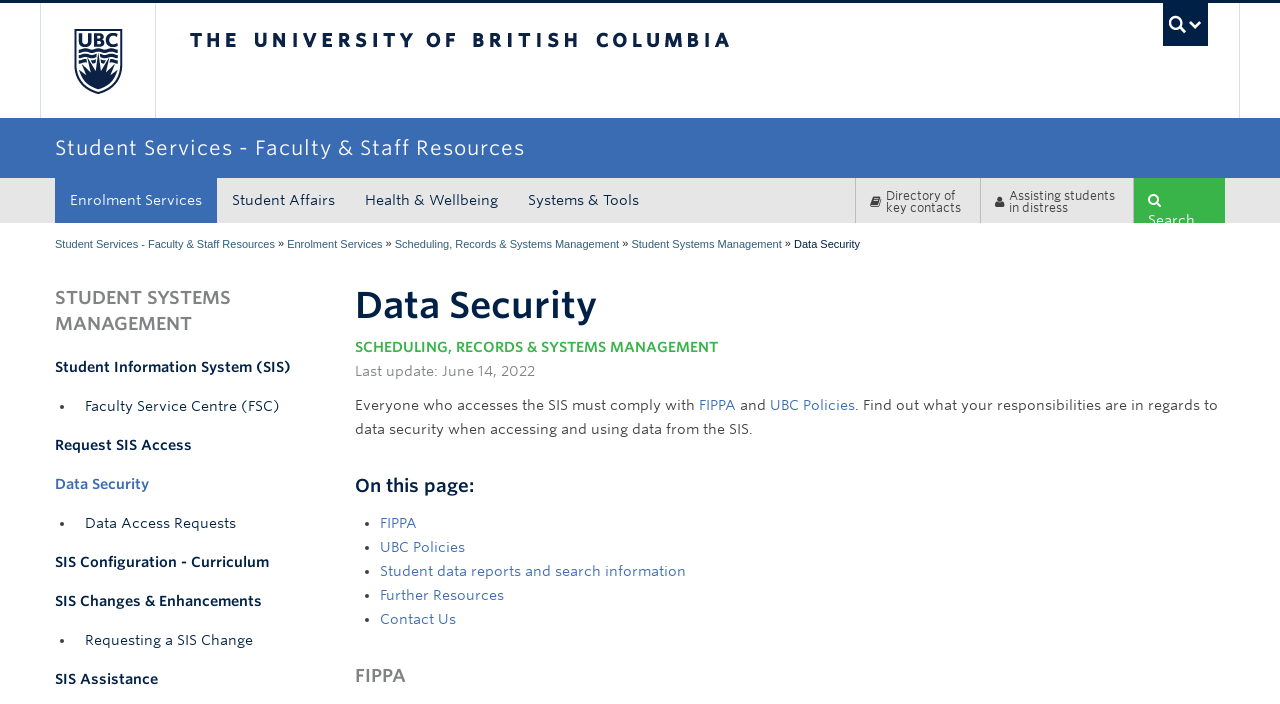Identify the bounding box coordinates for the element you need to click to achieve the following task: "Search the university website". The coordinates must be four float values ranging from 0 to 1, formatted as [left, top, right, bottom].

[0.909, 0.004, 0.944, 0.065]